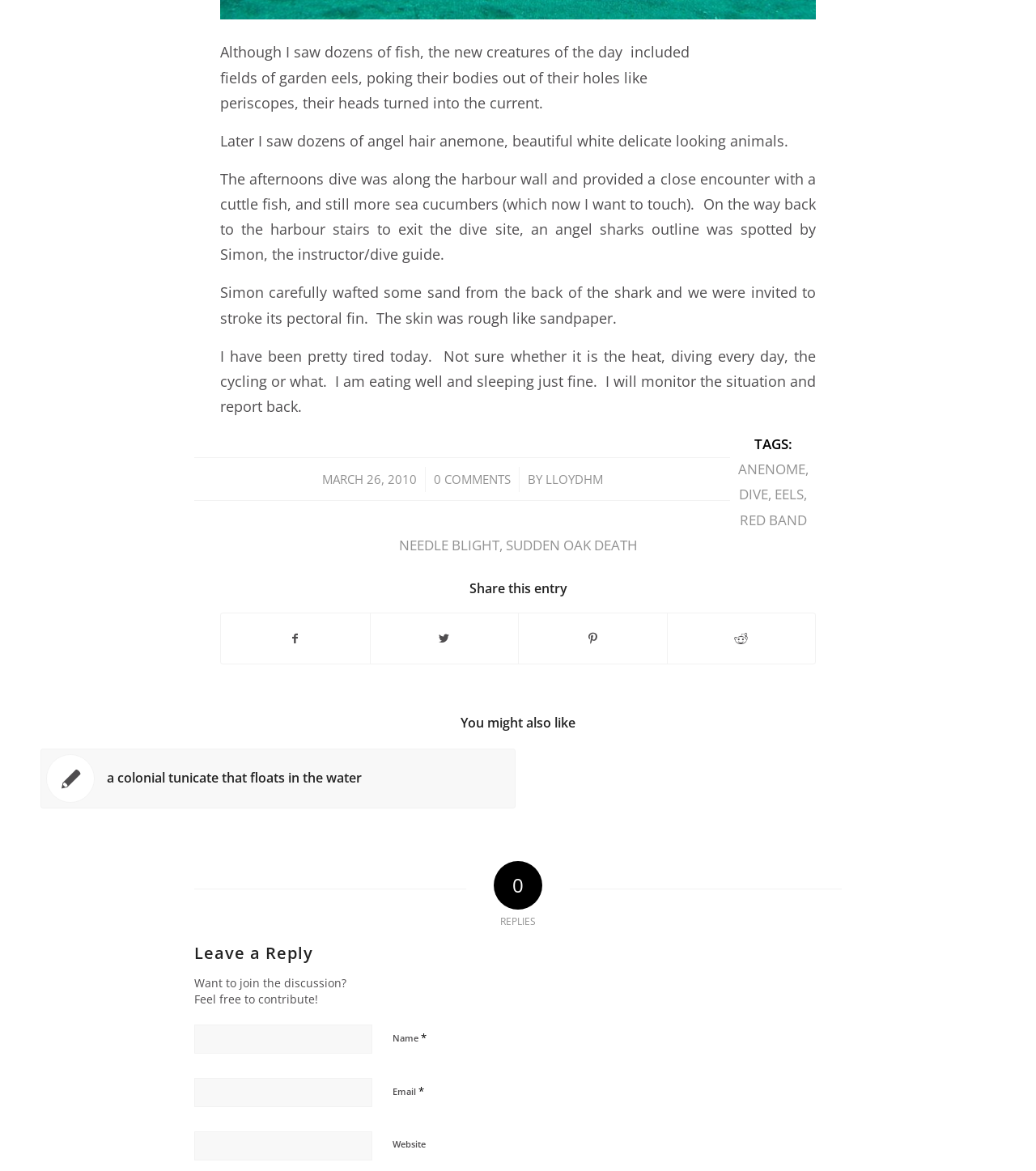Locate and provide the bounding box coordinates for the HTML element that matches this description: "Contact".

None